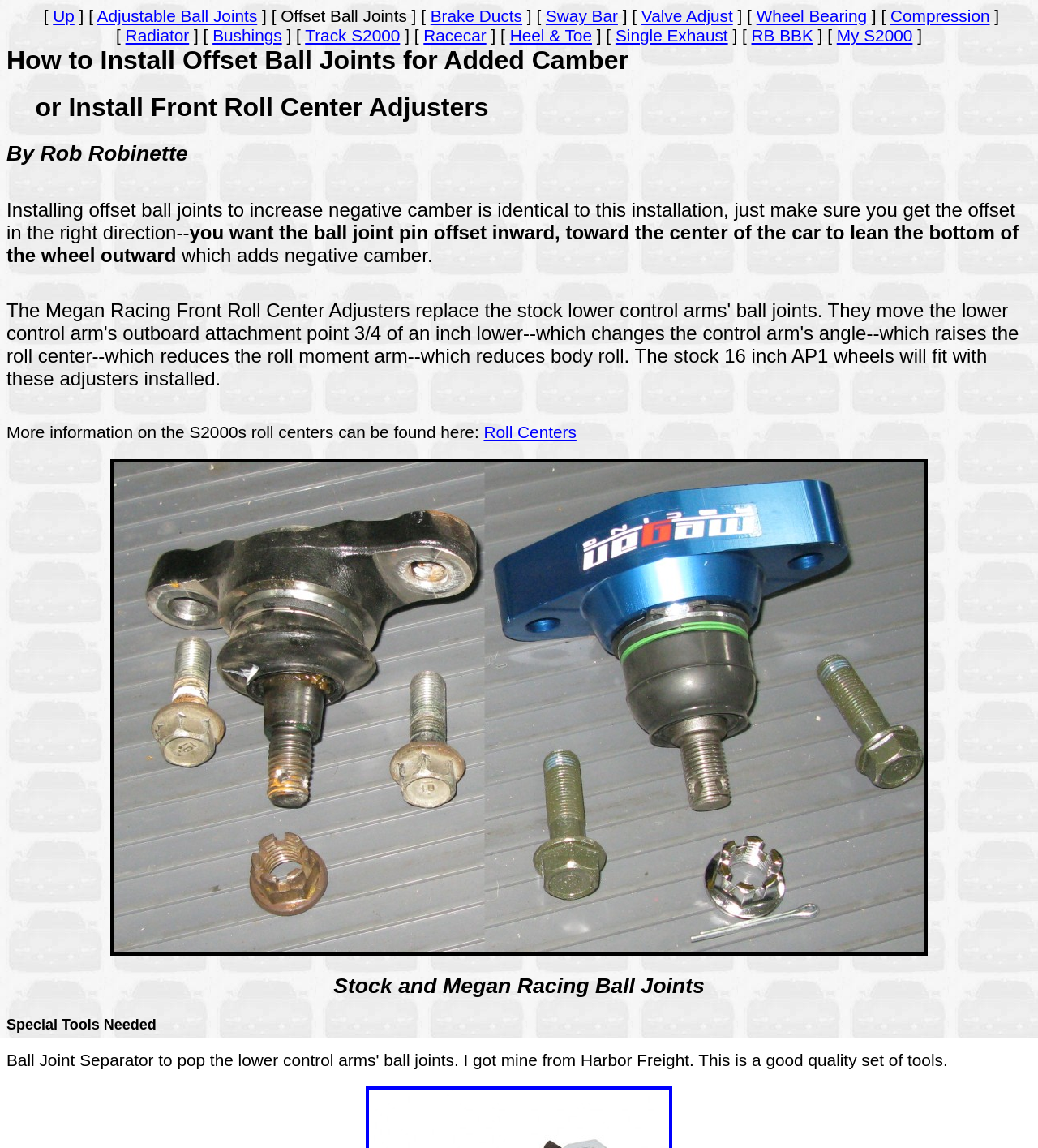Could you indicate the bounding box coordinates of the region to click in order to complete this instruction: "Click the 'Up' link".

[0.051, 0.006, 0.072, 0.022]